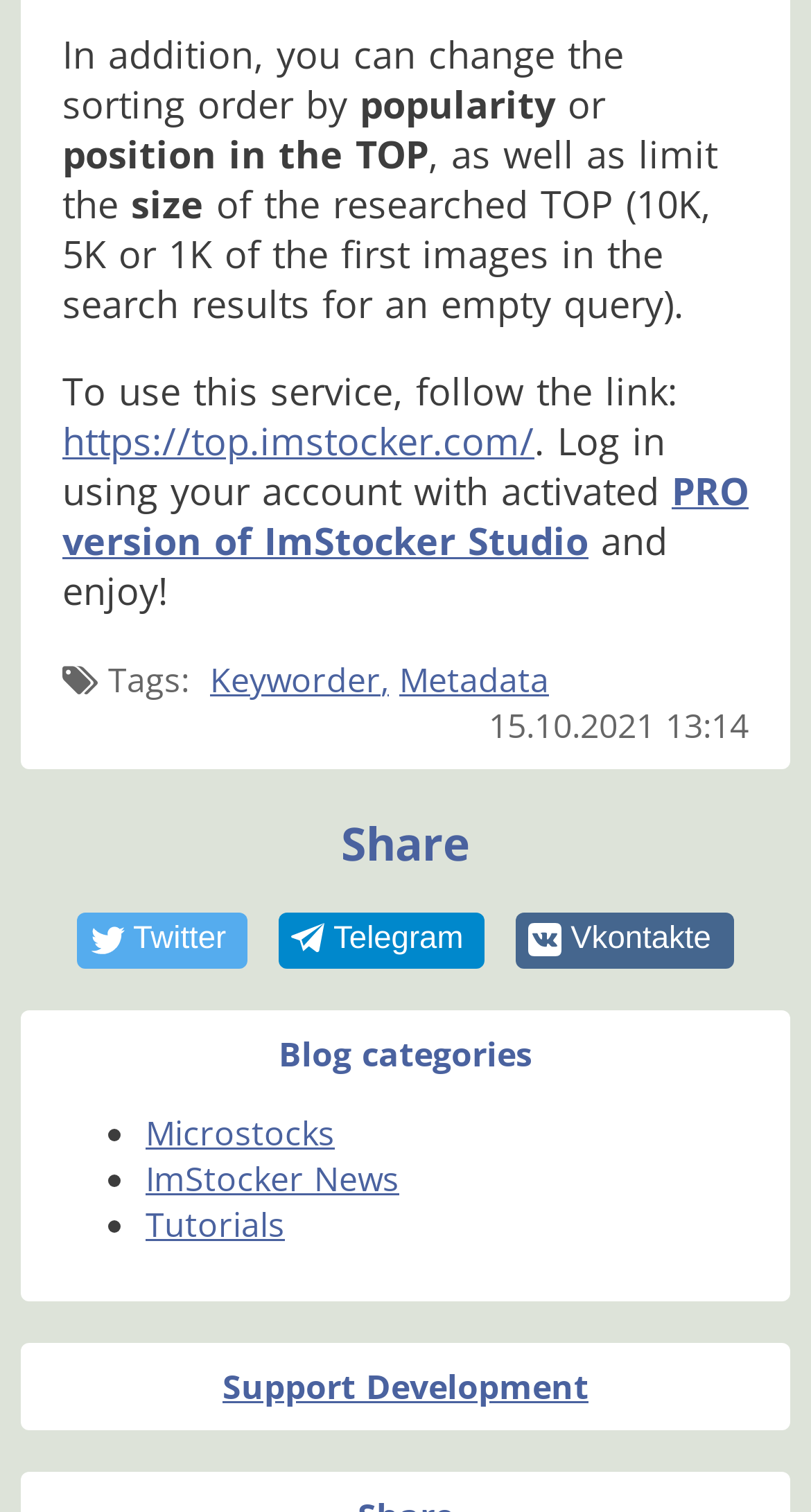What is the purpose of the link 'https://top.imstocker.com/'?
Refer to the image and give a detailed answer to the question.

The link is mentioned in the text as a way to use the TOP image research service. Users need to follow this link and log in with their ImStocker Studio PRO account to access the service.